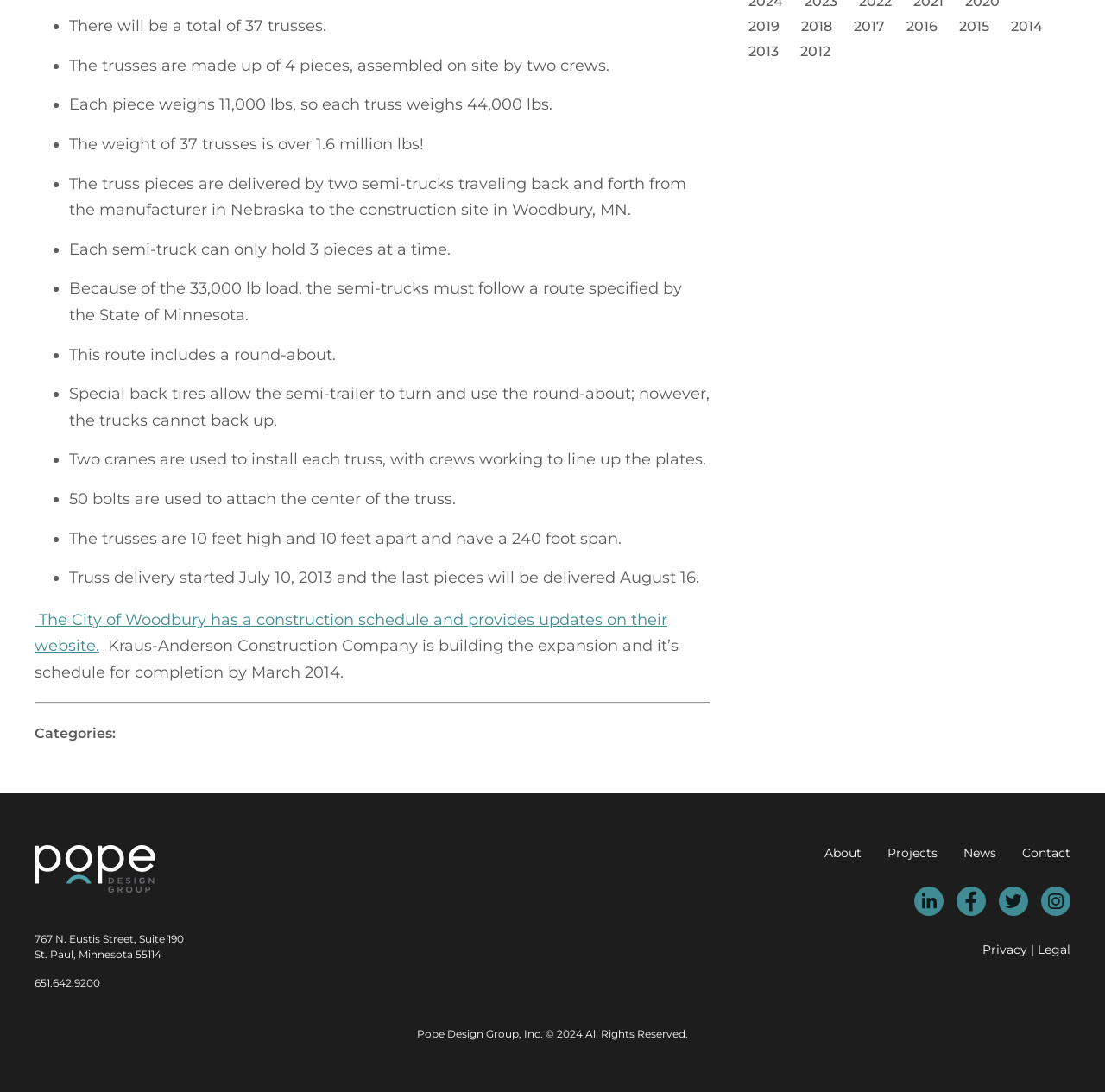Given the element description "Legal" in the screenshot, predict the bounding box coordinates of that UI element.

[0.939, 0.862, 0.969, 0.876]